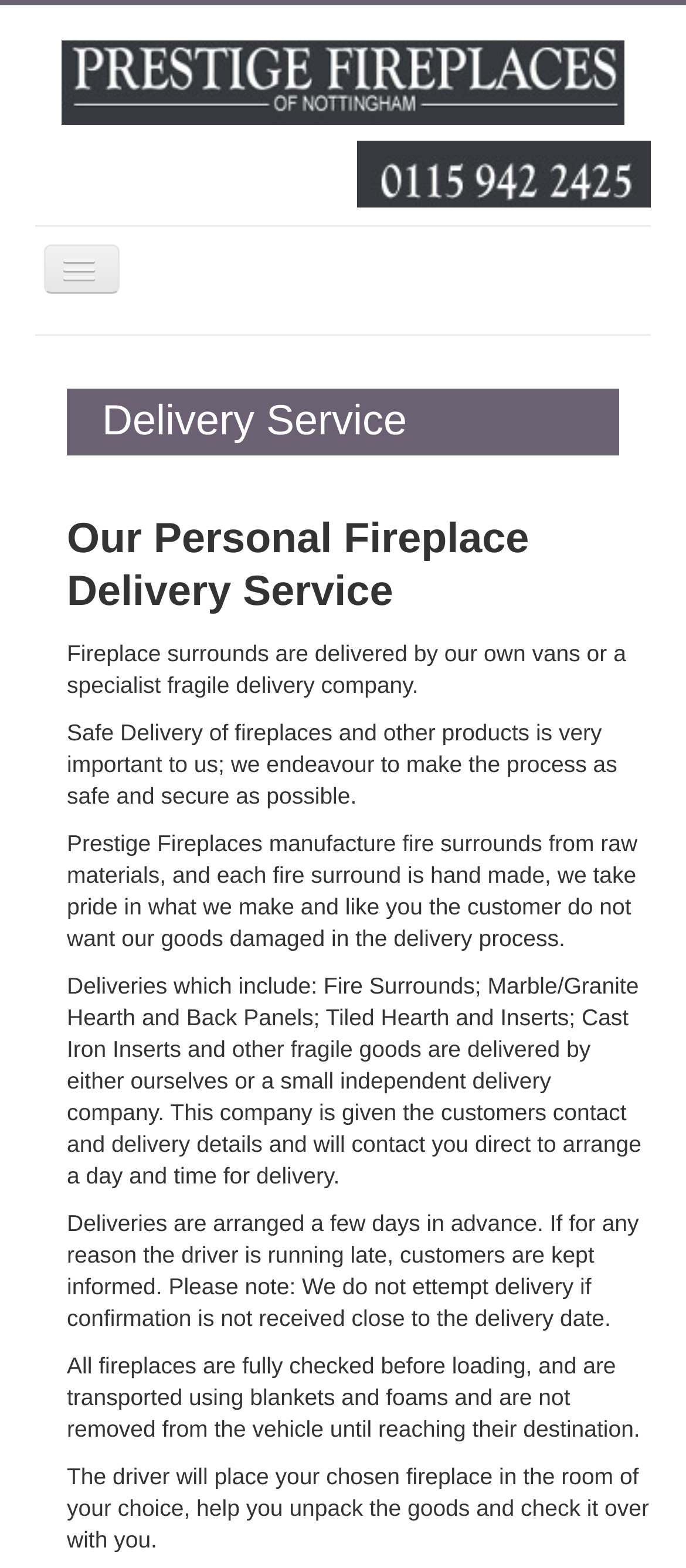Explain the webpage's layout and main content in detail.

The webpage is about Prestige Fireplaces' delivery service, with a focus on their personal fireplace delivery service throughout the UK. At the top left of the page, there is a link to "Prestige Fireplaces Nottingham" accompanied by an image with the same name. To the right of this link, there is another image with the text "Prestige Fireplaces Ltd Nottingham".

Below these images, there is a navigation menu with the text "Toggle Navigation" and "MENU". The menu has a dropdown option with the text "Delivery Service". 

The main content of the page is divided into sections, with a heading "Our Personal Fireplace Delivery Service" at the top. Below this heading, there are several paragraphs of text that describe the company's approach to delivering fireplaces and other products safely and securely. The text explains that they use their own vans or a specialist fragile delivery company, and that they take pride in their handmade products and want to ensure they are not damaged during delivery.

The text also explains the delivery process, including how deliveries are arranged, how customers are kept informed, and how the products are checked and transported. At the bottom of the page, there is a final paragraph that describes how the driver will place the fireplace in the customer's chosen room, help them unpack, and check the goods over with them.